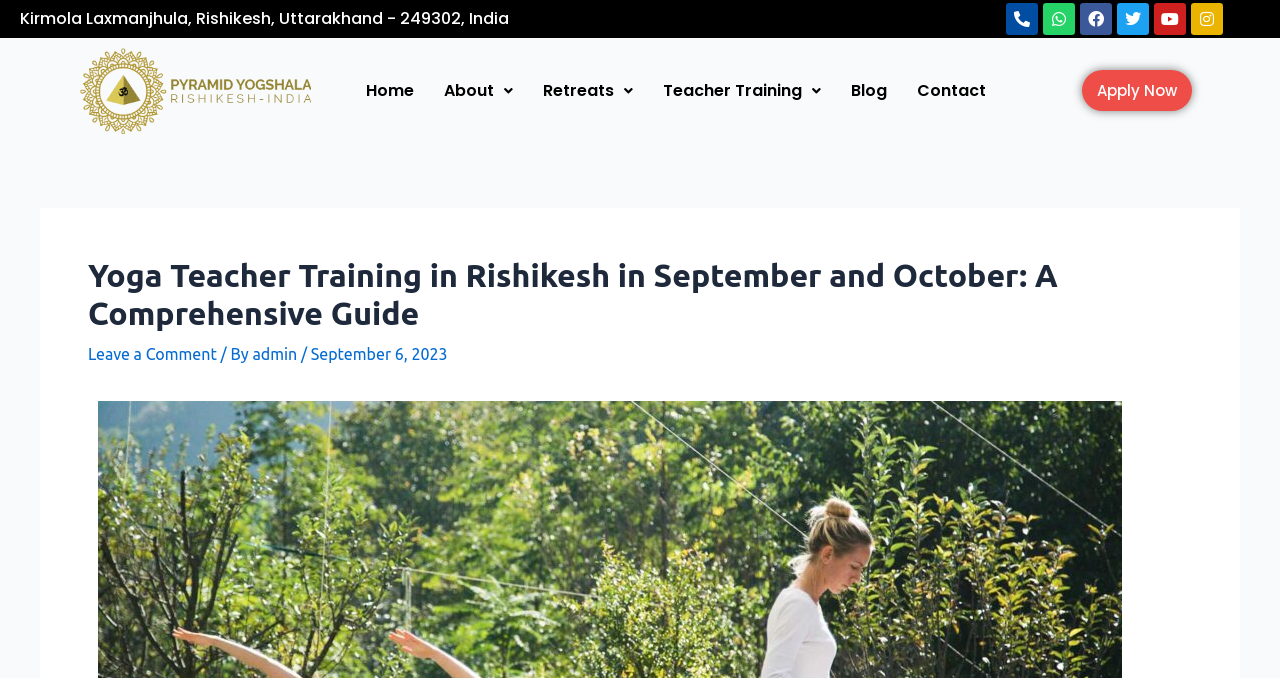Determine the bounding box coordinates of the clickable region to follow the instruction: "Contact us".

[0.705, 0.1, 0.782, 0.168]